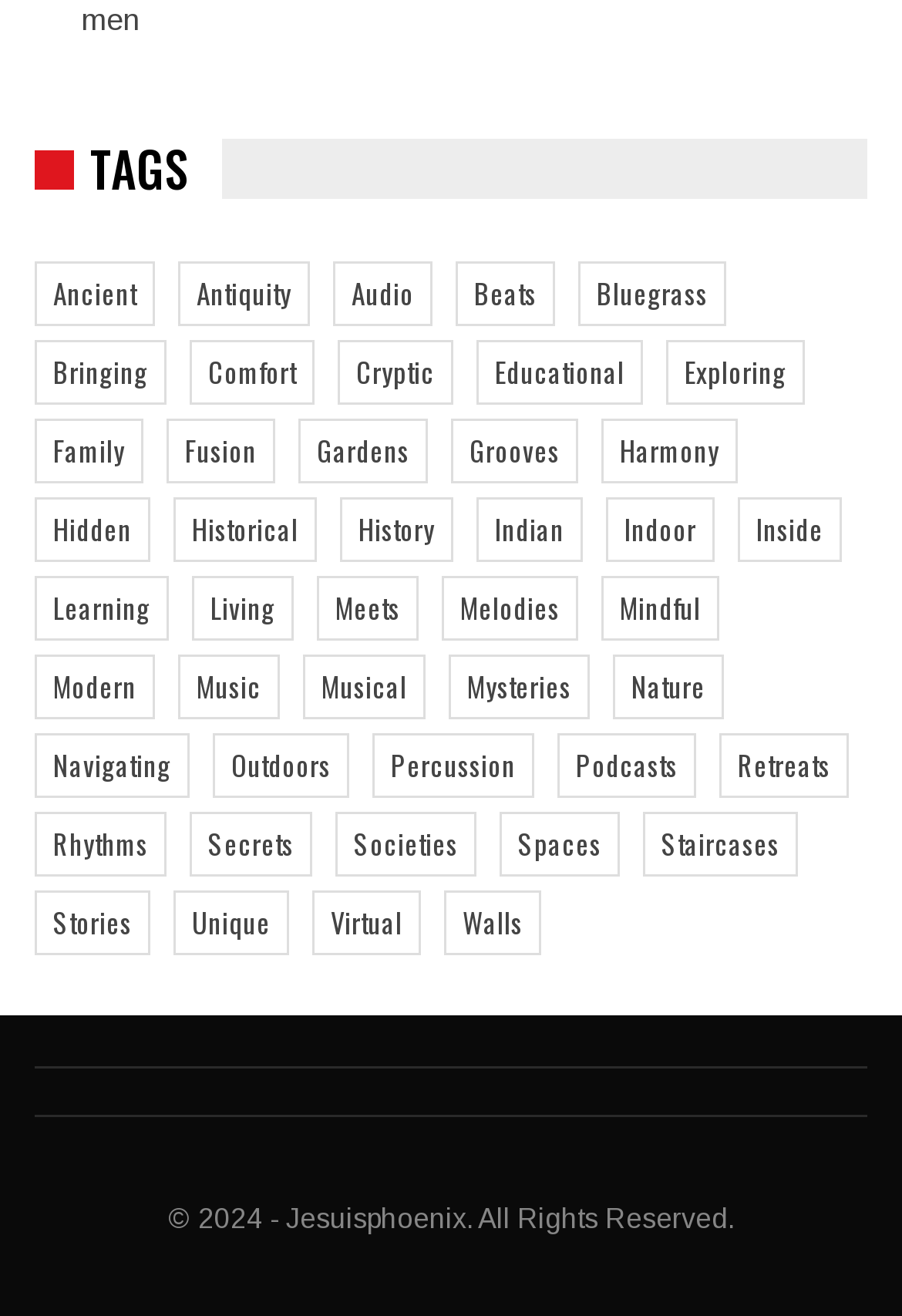Find the bounding box coordinates for the area you need to click to carry out the instruction: "View Music". The coordinates should be four float numbers between 0 and 1, indicated as [left, top, right, bottom].

[0.197, 0.498, 0.31, 0.547]